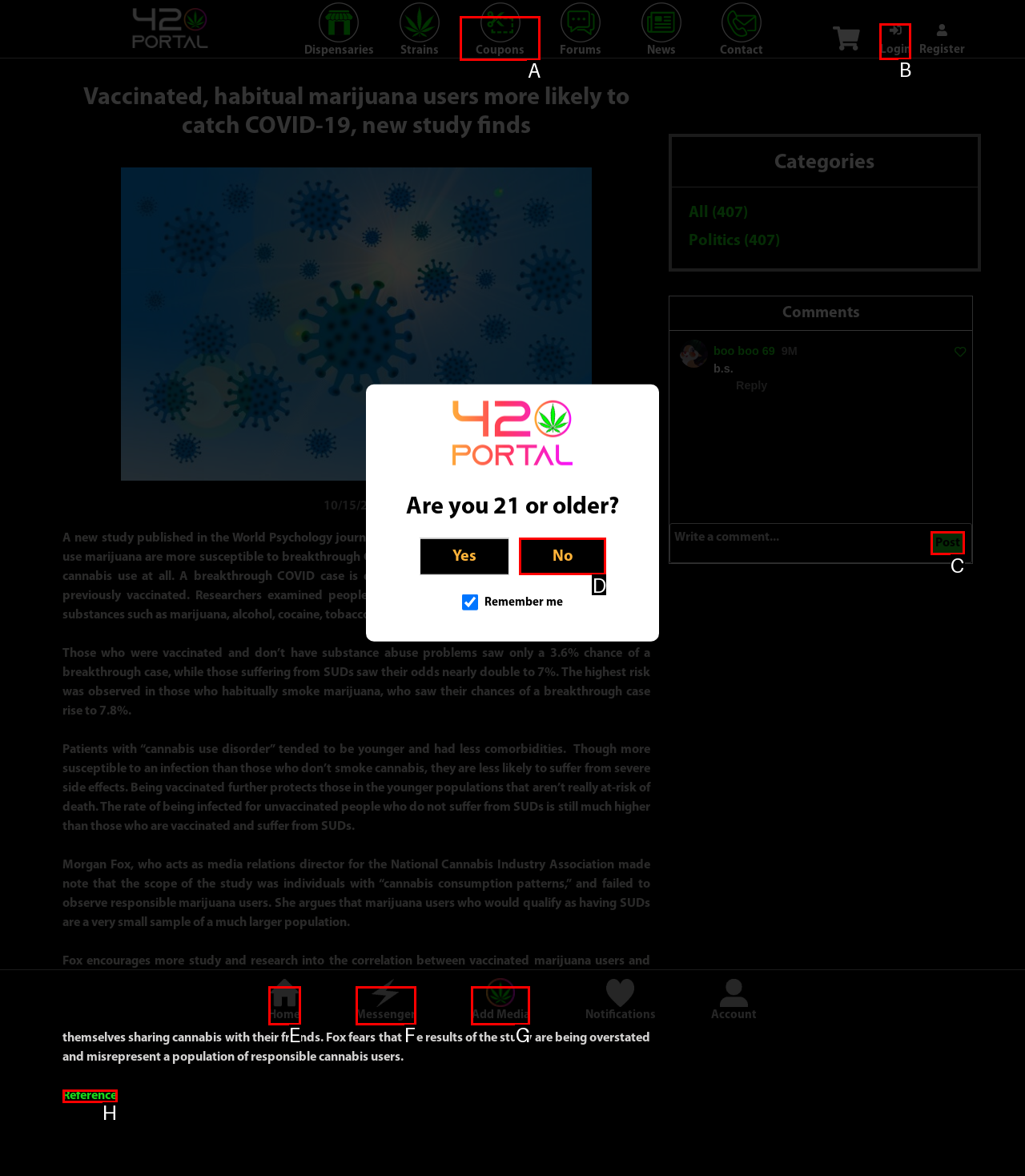Determine which HTML element I should select to execute the task: Click on the 'Post' button
Reply with the corresponding option's letter from the given choices directly.

C